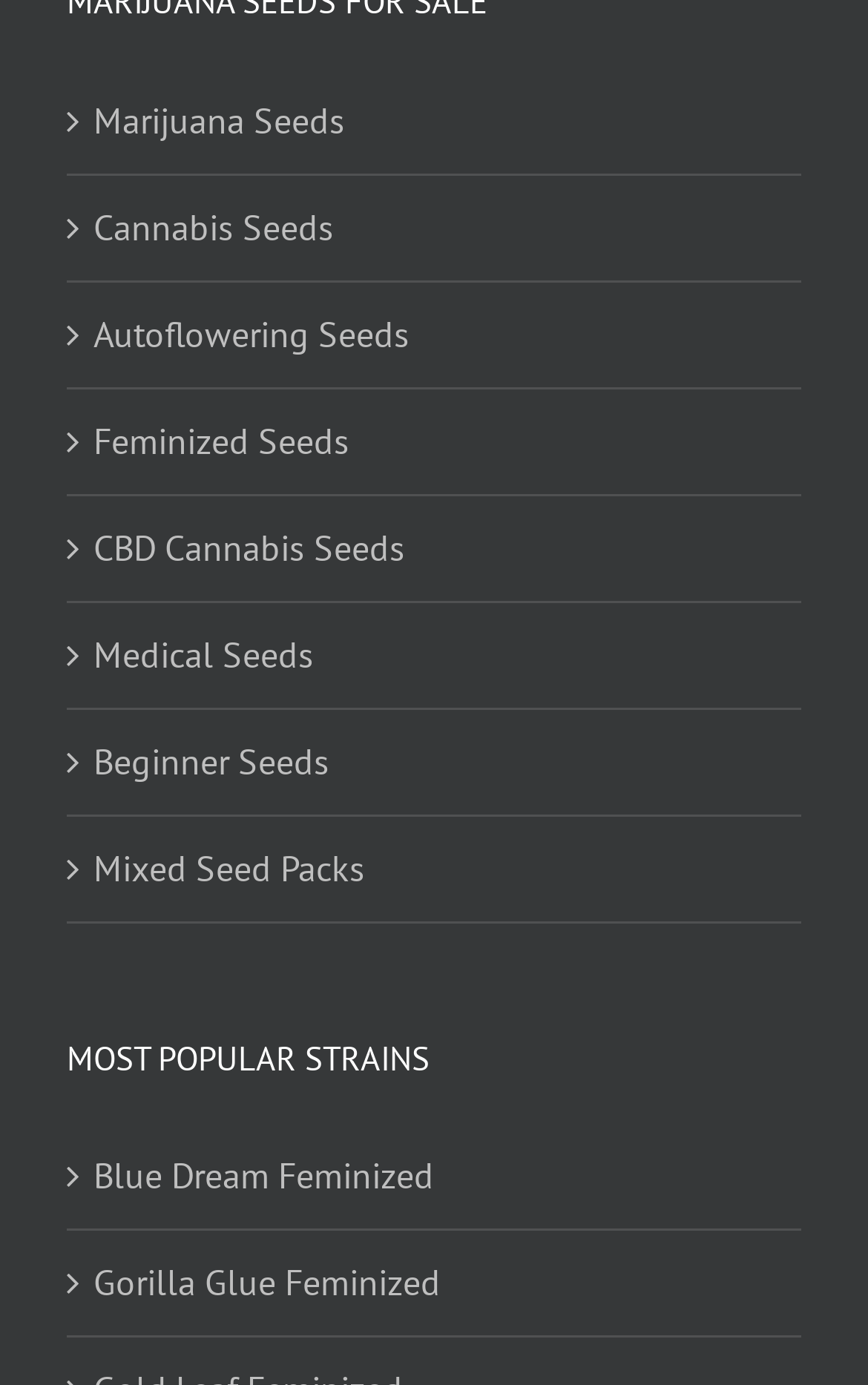Bounding box coordinates are specified in the format (top-left x, top-left y, bottom-right x, bottom-right y). All values are floating point numbers bounded between 0 and 1. Please provide the bounding box coordinate of the region this sentence describes: Gorilla Glue Feminized

[0.108, 0.905, 0.897, 0.949]